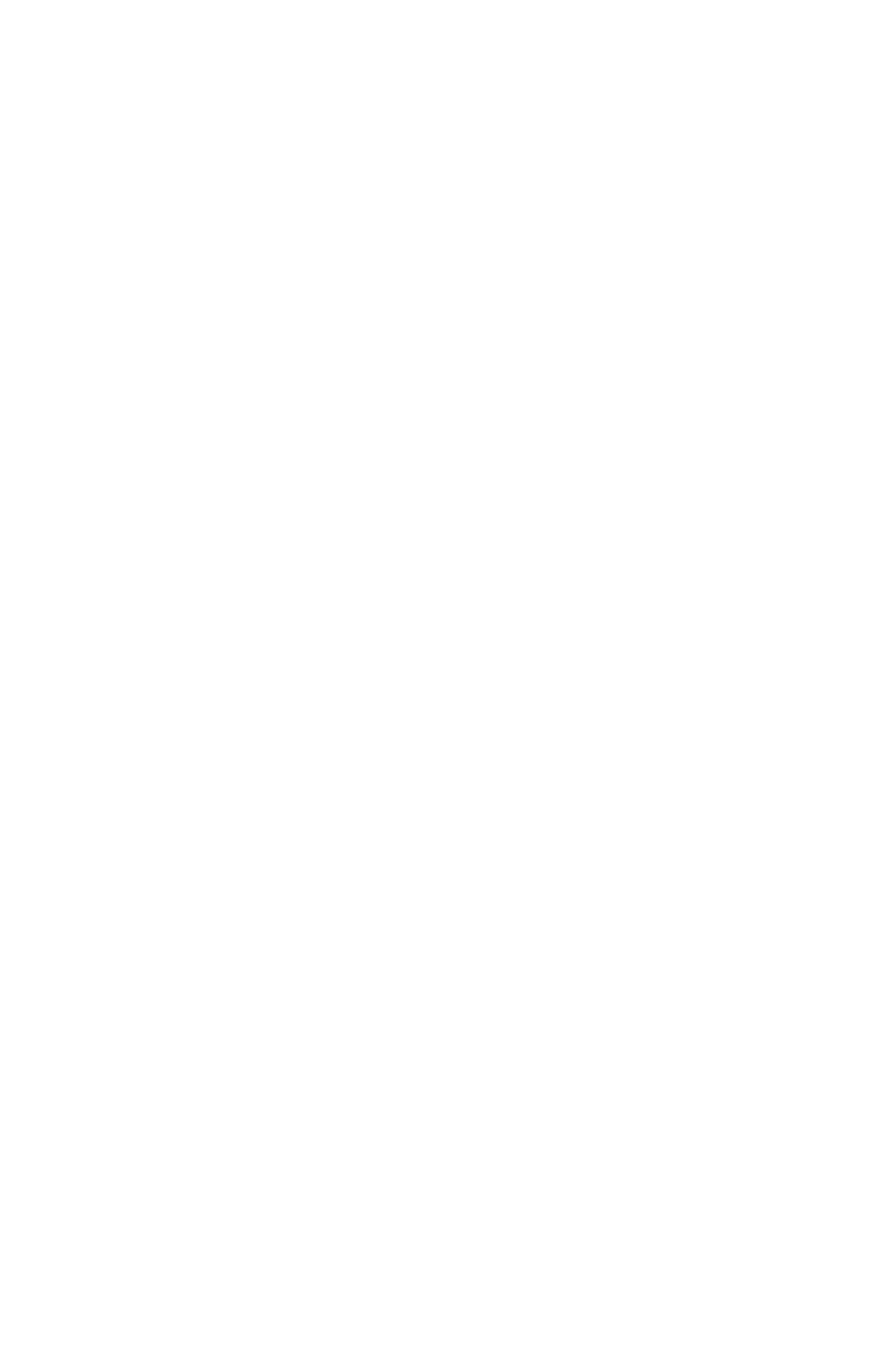What services does Nxt Construction offer?
Please answer the question with a single word or phrase, referencing the image.

Remodeling and design